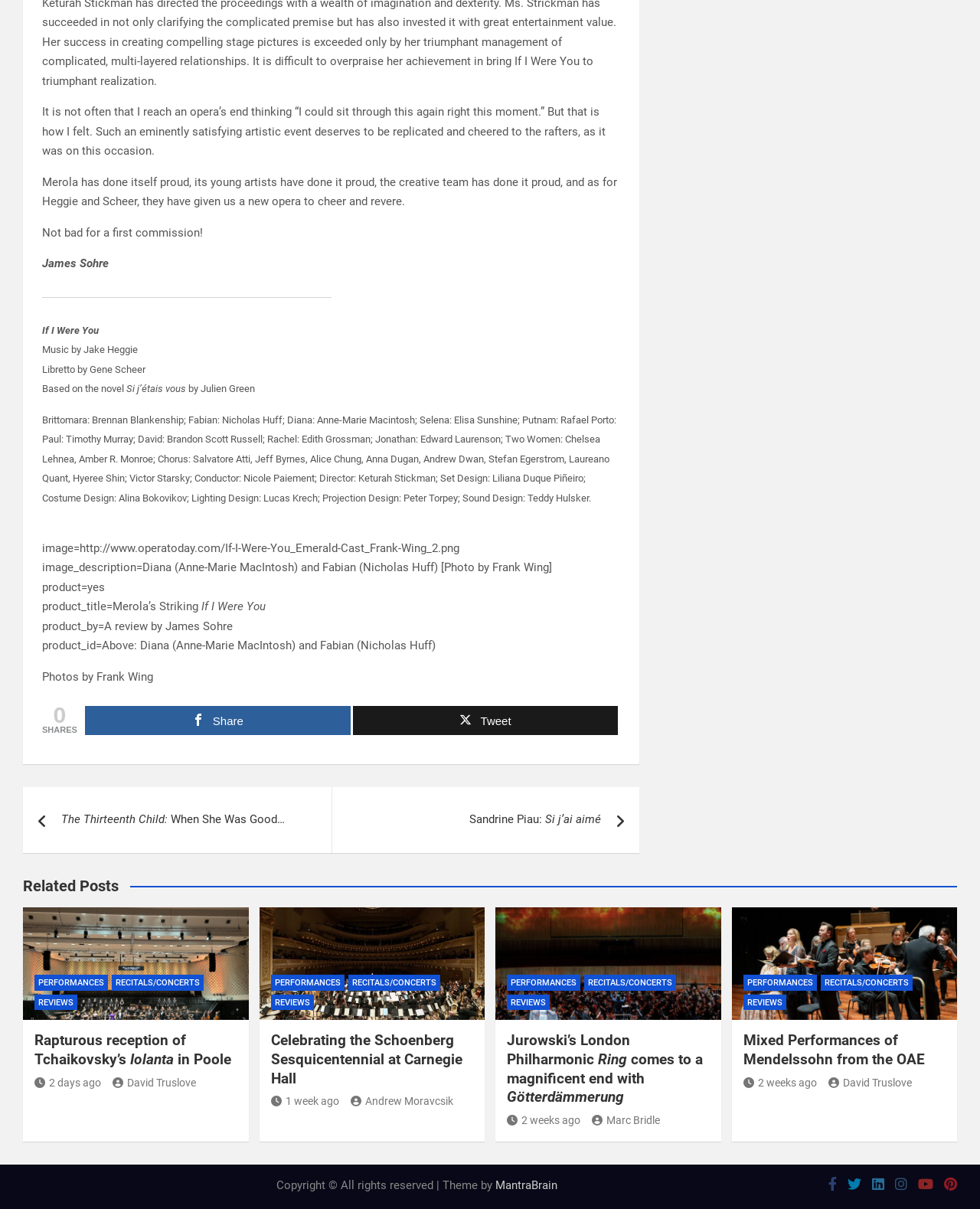How many people are in the chorus?
From the details in the image, answer the question comprehensively.

The answer can be found in the StaticText element with the text 'Chorus: Salvatore Atti, Jeff Byrnes, Alice Chung, Anna Dugan, Andrew Dwan, Stefan Egerstrom, Laureano Quant, Hyeree Shin; Victor Starsky' which lists the 12 members of the chorus.